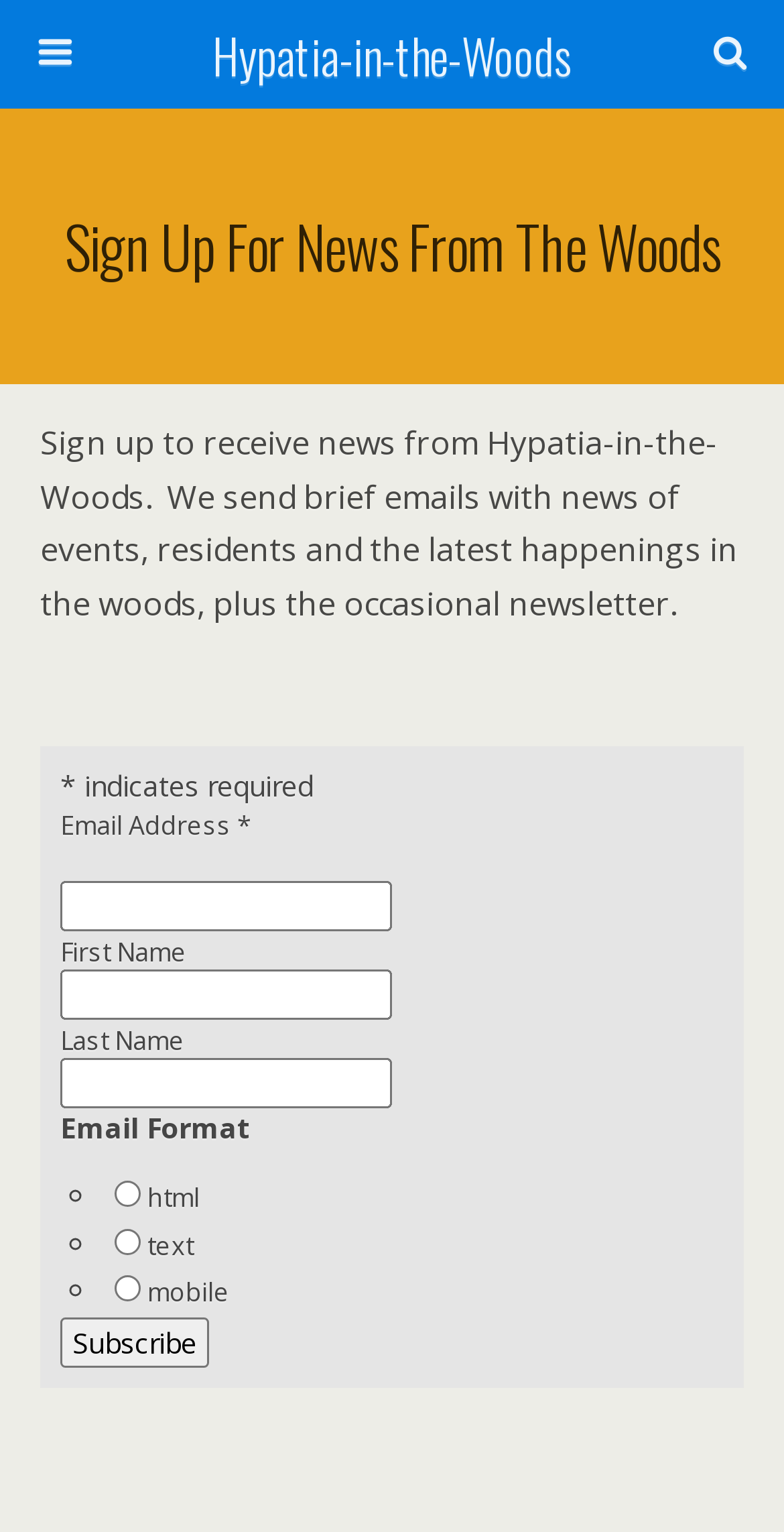Find and specify the bounding box coordinates that correspond to the clickable region for the instruction: "Search this website".

[0.051, 0.077, 0.754, 0.113]